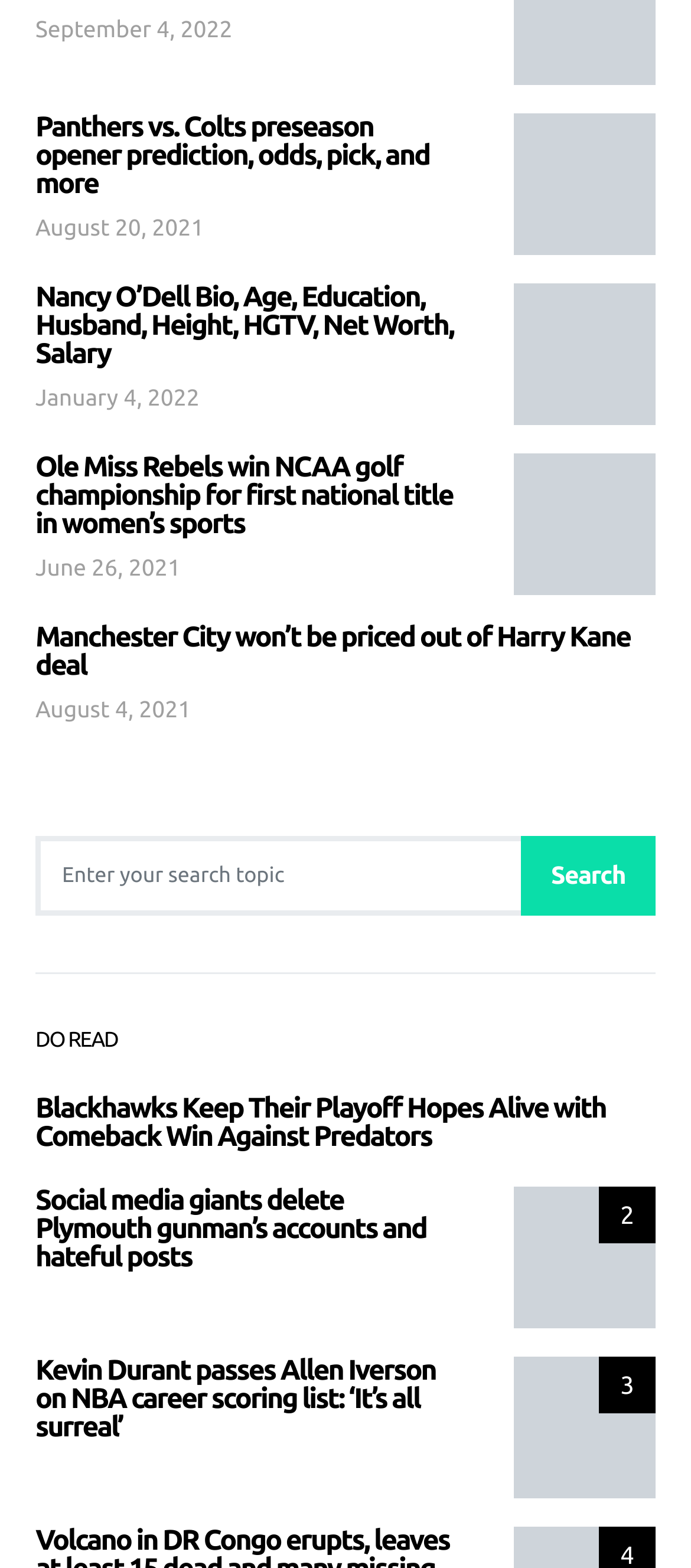Find the bounding box coordinates of the element's region that should be clicked in order to follow the given instruction: "Search for something". The coordinates should consist of four float numbers between 0 and 1, i.e., [left, top, right, bottom].

[0.051, 0.533, 0.949, 0.584]